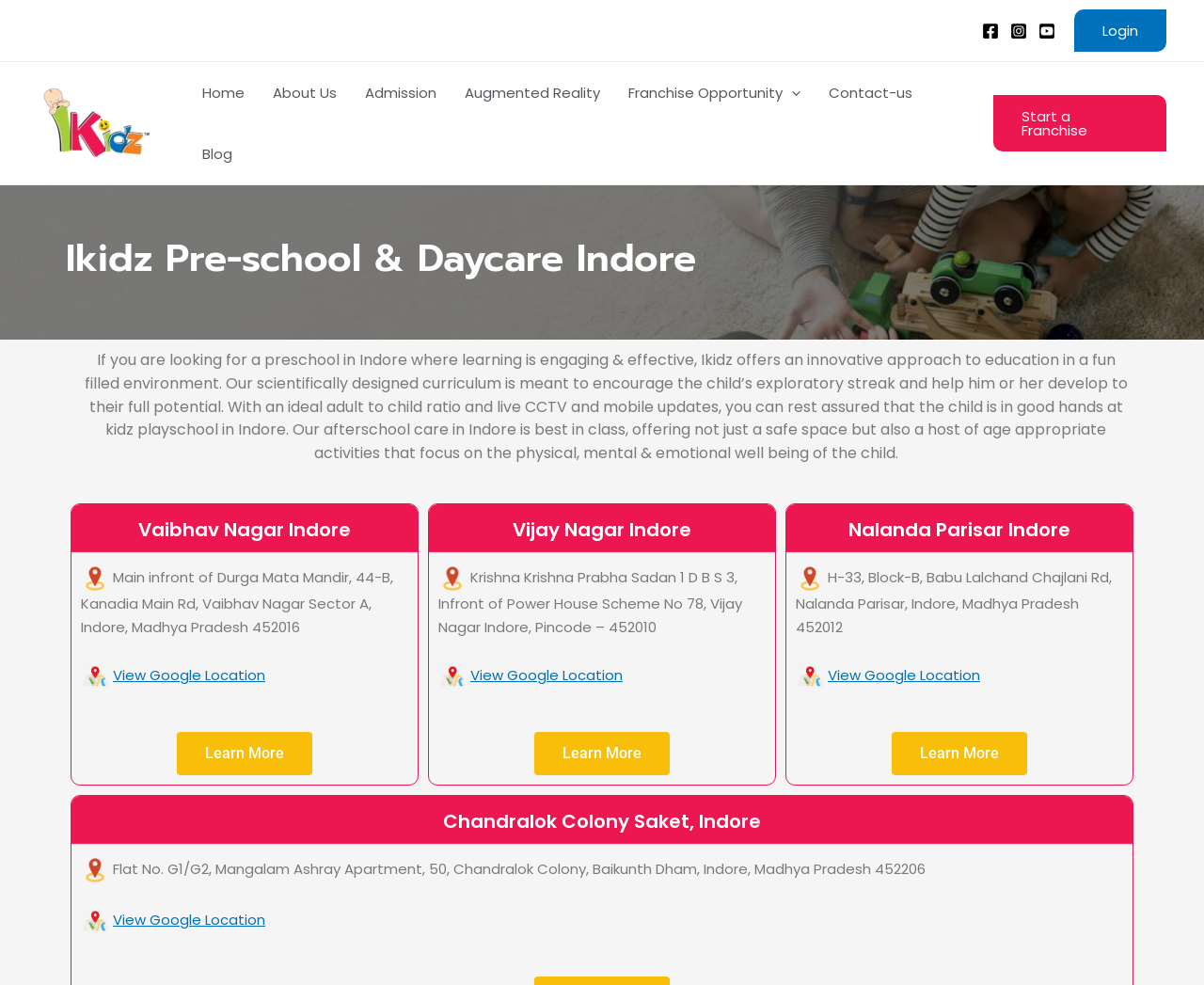Give a short answer using one word or phrase for the question:
How many locations are listed for the preschool?

4